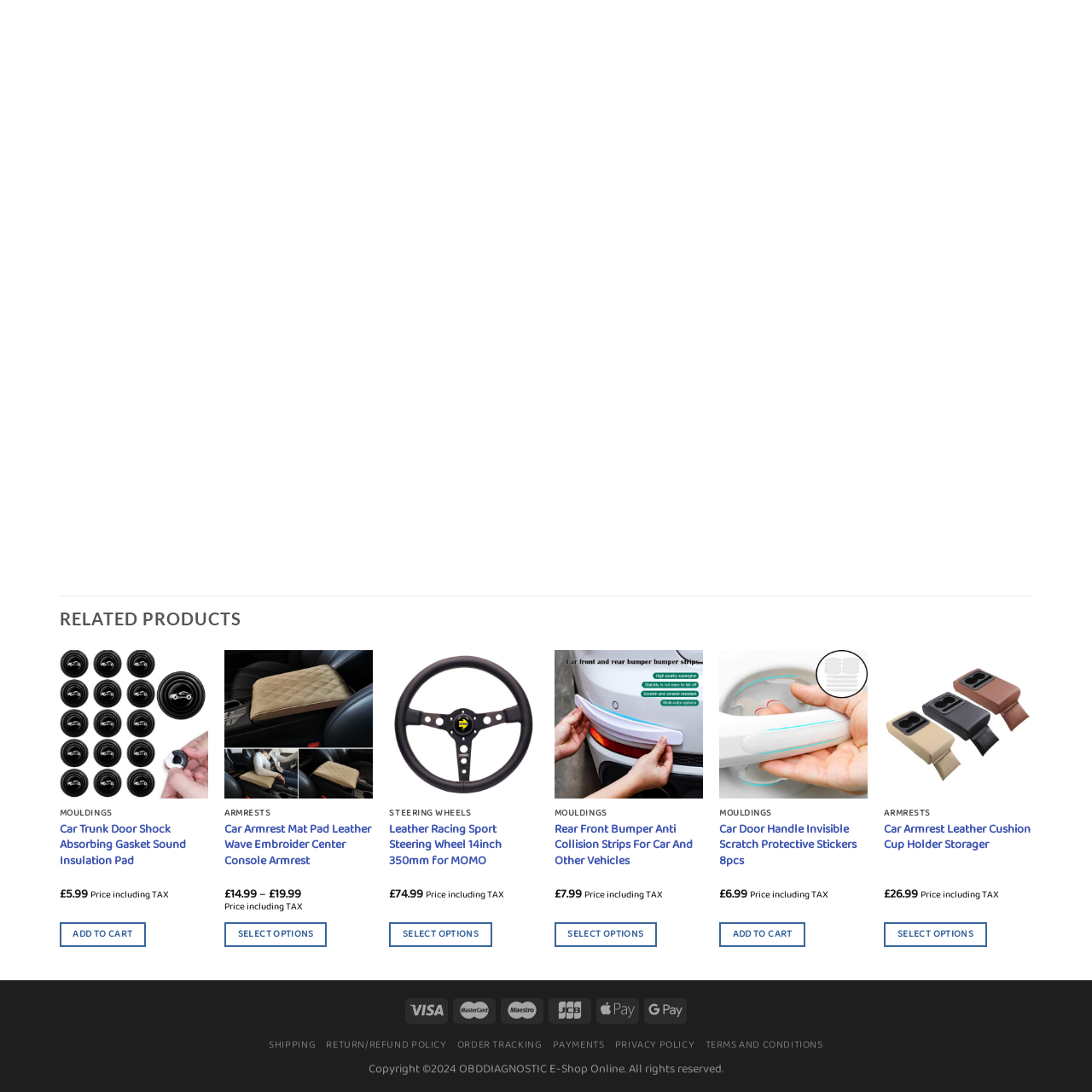What is the primary function of the Car Trunk Door Shock Absorbing Gasket Sound Insulation Pad?
Carefully scrutinize the image inside the red bounding box and generate a comprehensive answer, drawing from the visual content.

According to the caption, the product is designed to enhance sound insulation in car trunks, providing a quieter driving experience, which implies that its primary function is to reduce noise in the car trunk.